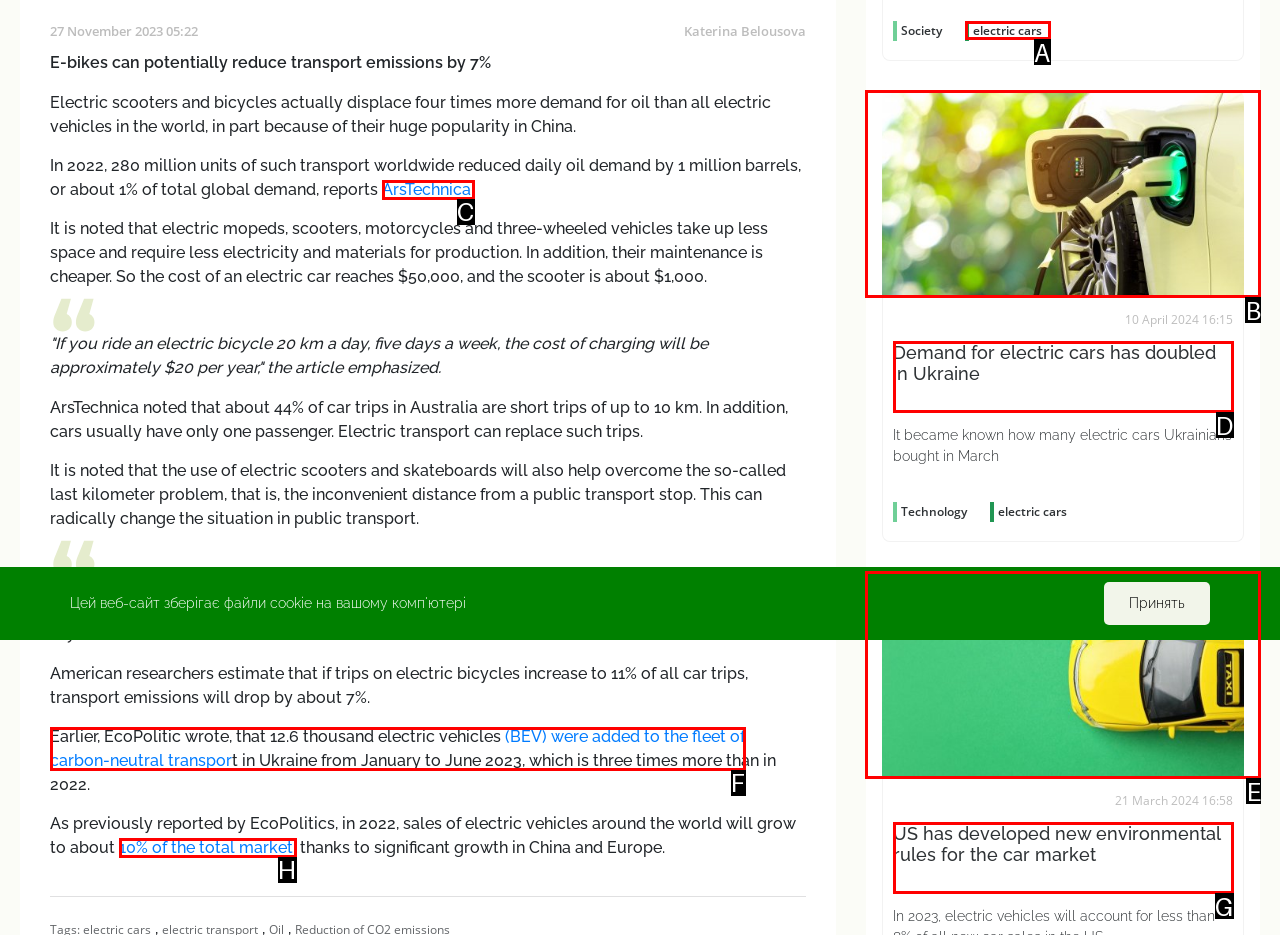Based on the description 10% of the total market,, identify the most suitable HTML element from the options. Provide your answer as the corresponding letter.

H